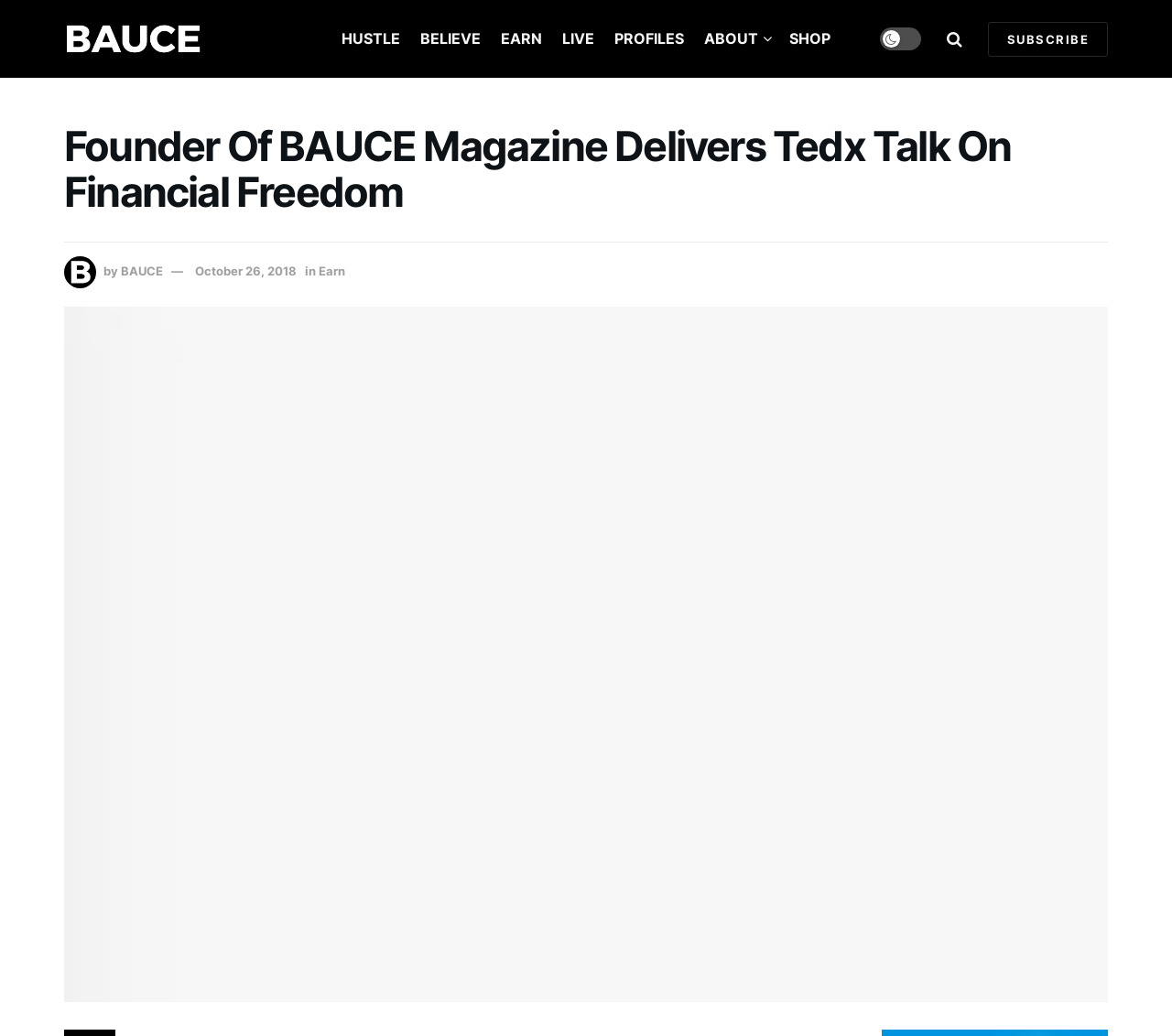Describe all visible elements and their arrangement on the webpage.

The webpage features a prominent heading that reads "Founder Of BAUCE Magazine Delivers Tedx Talk On Financial Freedom". Below this heading, there is a link to "BAUCE Magazine" accompanied by an image with the same name, positioned at the top-left corner of the page. 

To the right of the "BAUCE Magazine" link, there are five consecutive links: "HUSTLE", "BELIEVE", "EARN", "LIVE", and "PROFILES", forming a horizontal navigation menu. 

Further to the right, there are two more links: "ABOUT" with an icon, and "SHOP". At the top-right corner, there is a search icon and a "SUBSCRIBE" link. 

Below the navigation menu, there is an image with the caption "mm" positioned at the top-left corner. Next to it, there is a static text "by" followed by a link to "BAUCE". 

On the same line, there is a link to the date "October 26, 2018", and another link to "Earn". 

At the bottom of the page, there is a prominent link to "Liane Membis Founder of BAUCE Magazine", which spans the entire width of the page.